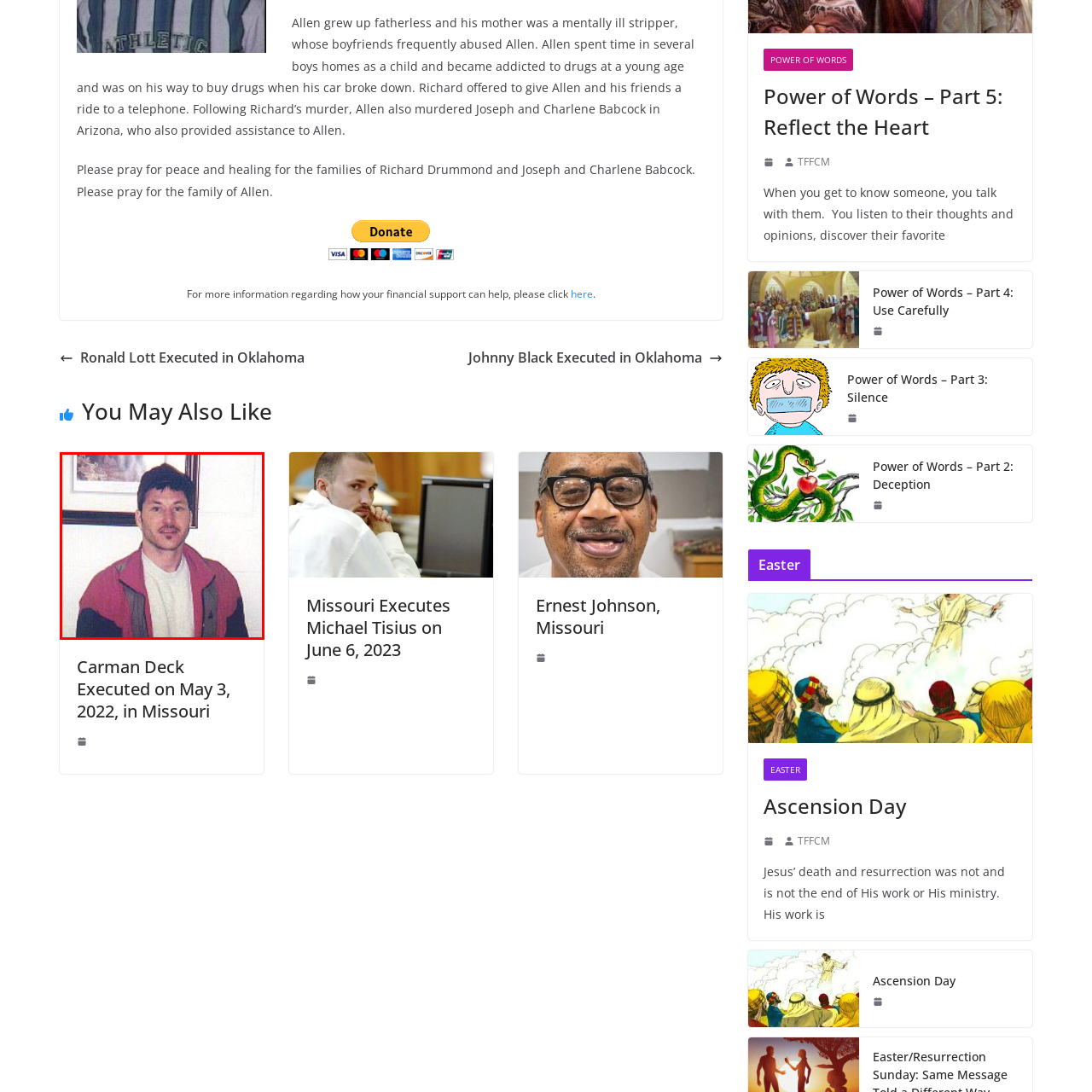Generate a comprehensive caption for the image that is marked by the red border.

The image features a man seated against a plain wall, with a framed photograph visible in the background. He has short, dark hair and is wearing a red and gray jacket over a light-colored sweater. The setting appears to be indoors, possibly a correctional facility or a similar environment, suggesting a somber atmosphere. This image is associated with Carmen Deck, who was executed in Missouri on May 3, 2022.